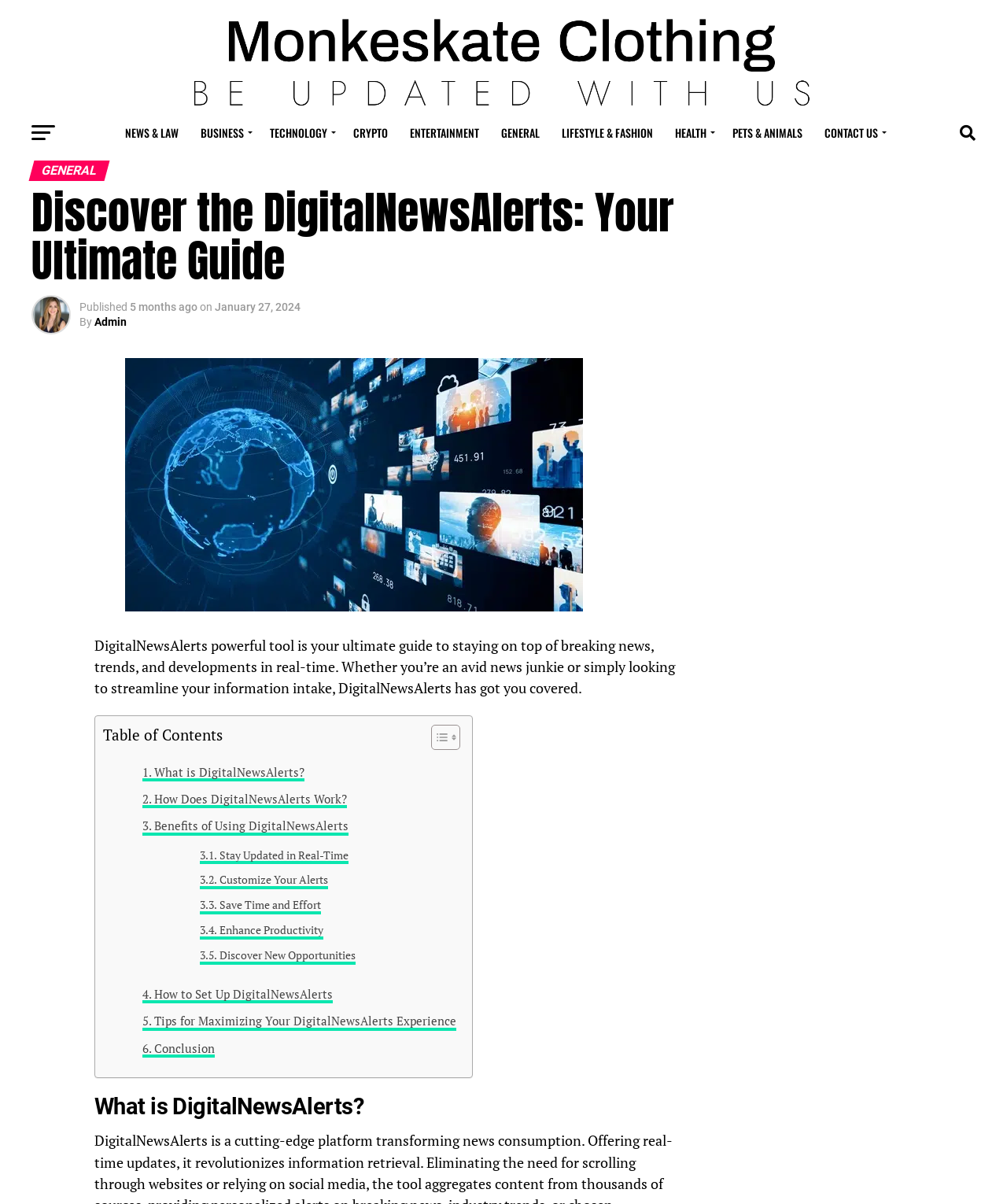Please provide a brief answer to the question using only one word or phrase: 
What is the category of news above ENTERTAINMENT?

LIFESTYLE & FASHION